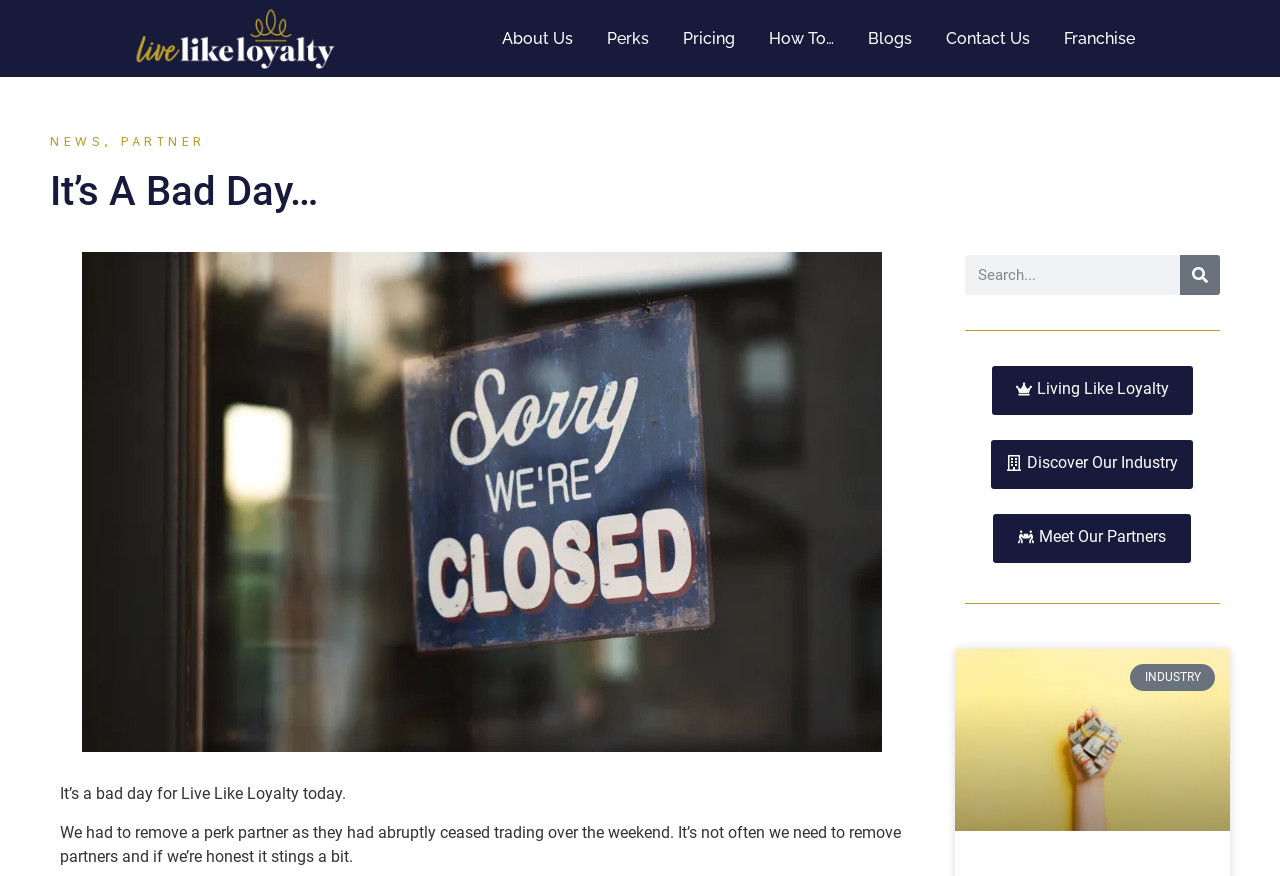Please identify the bounding box coordinates of where to click in order to follow the instruction: "Read the 'NEWS' section".

[0.039, 0.151, 0.081, 0.172]